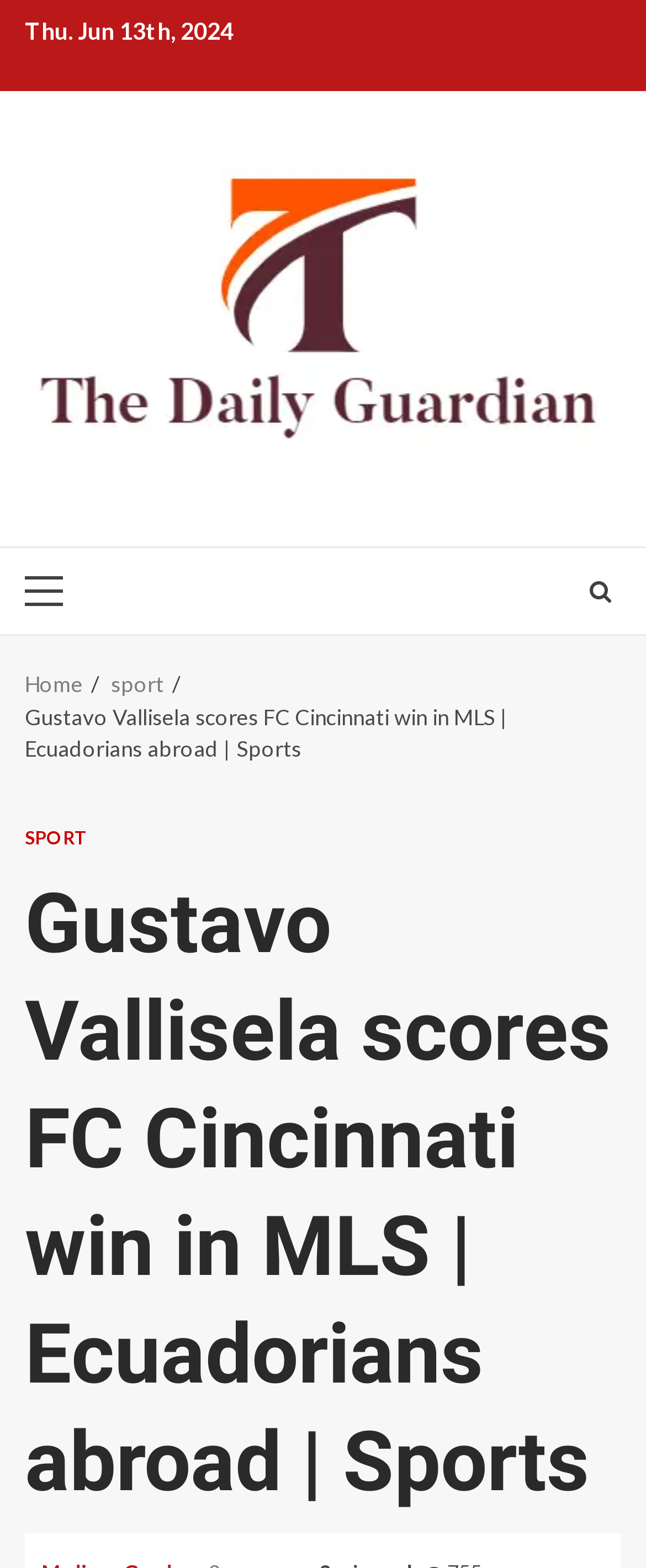What is the date of the article?
Please provide a single word or phrase based on the screenshot.

Thu. Jun 13th, 2024